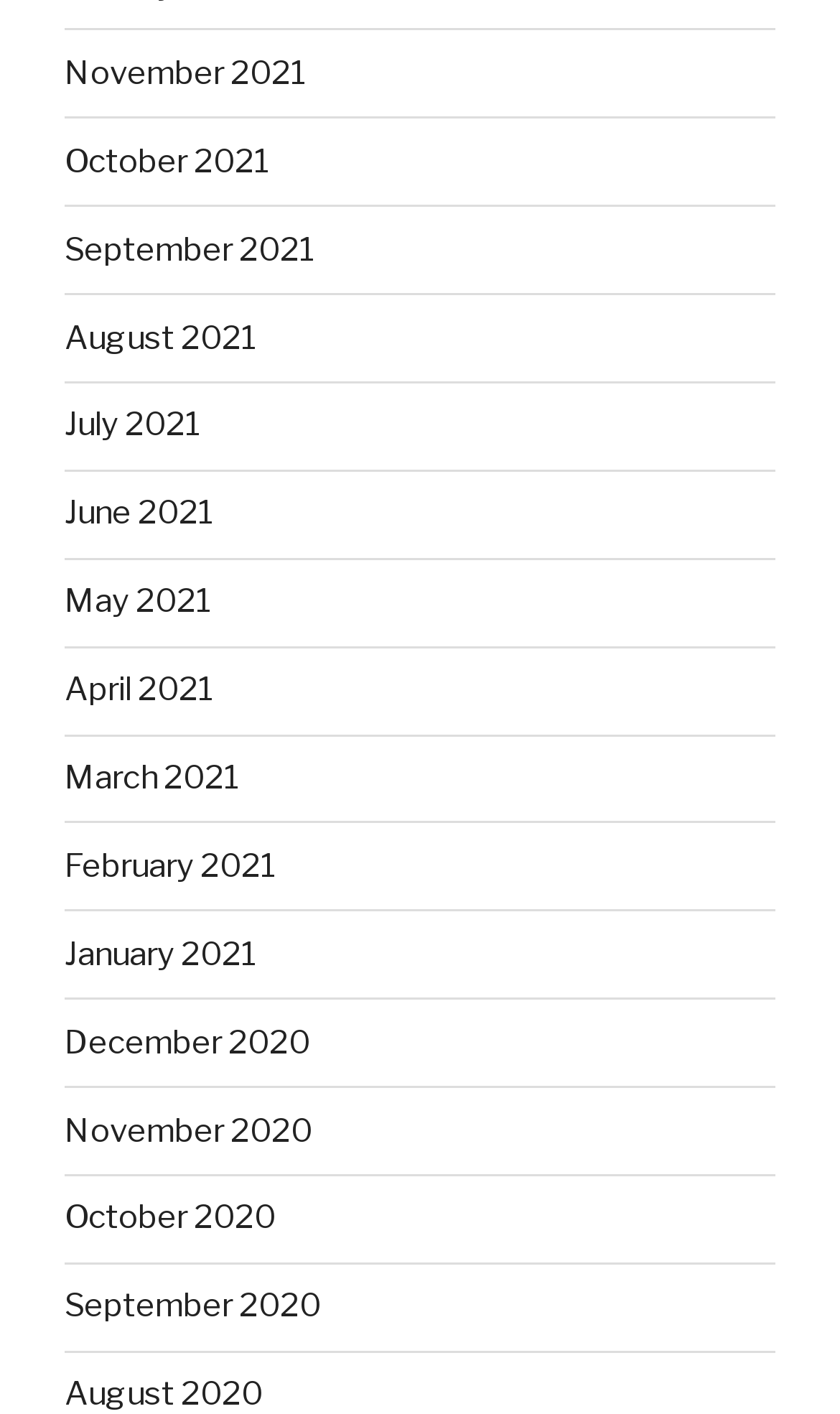Respond to the question with just a single word or phrase: 
Are the months listed in chronological order?

Yes